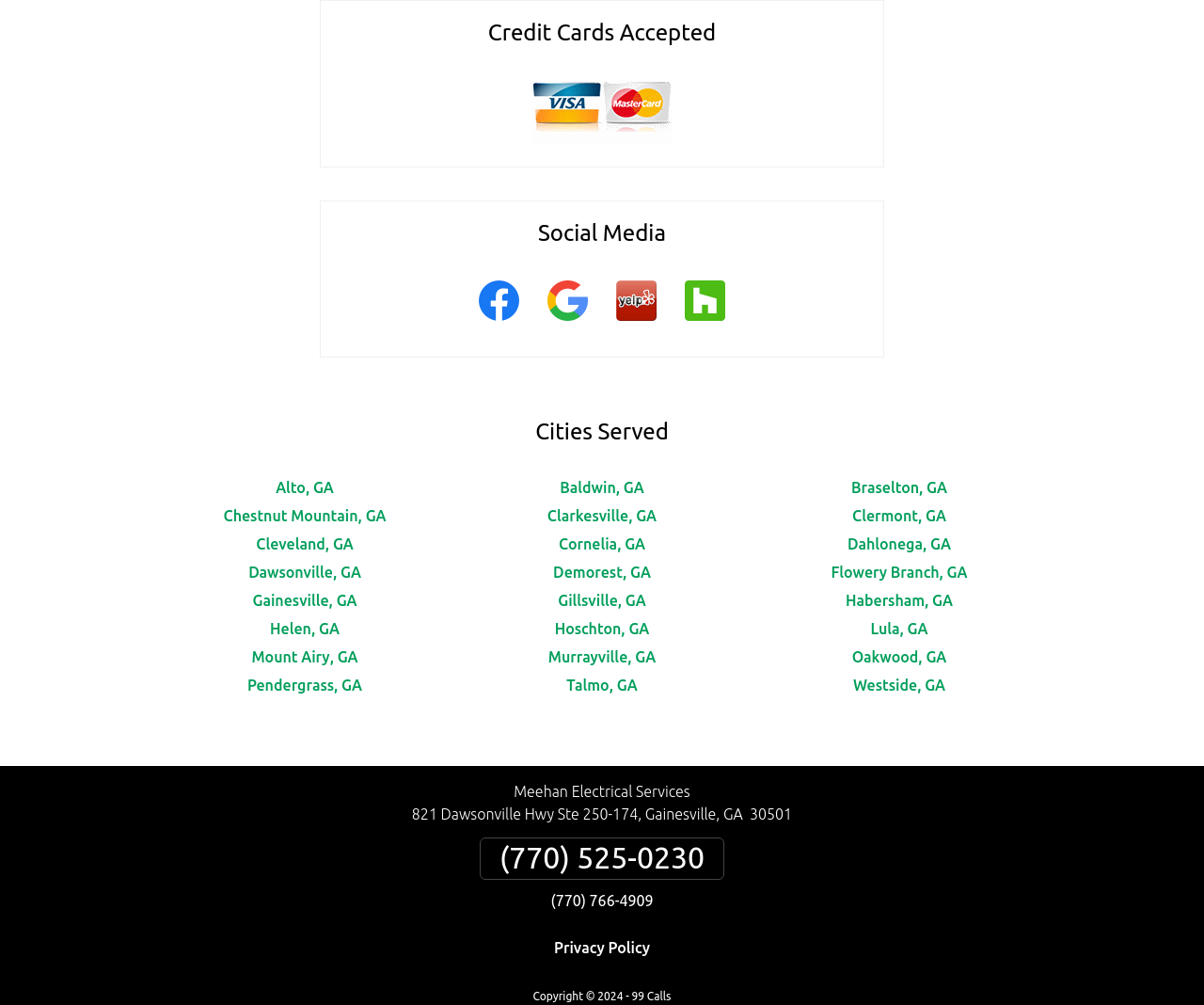Locate the bounding box coordinates of the element that needs to be clicked to carry out the instruction: "Visit Houzz". The coordinates should be given as four float numbers ranging from 0 to 1, i.e., [left, top, right, bottom].

[0.557, 0.31, 0.614, 0.332]